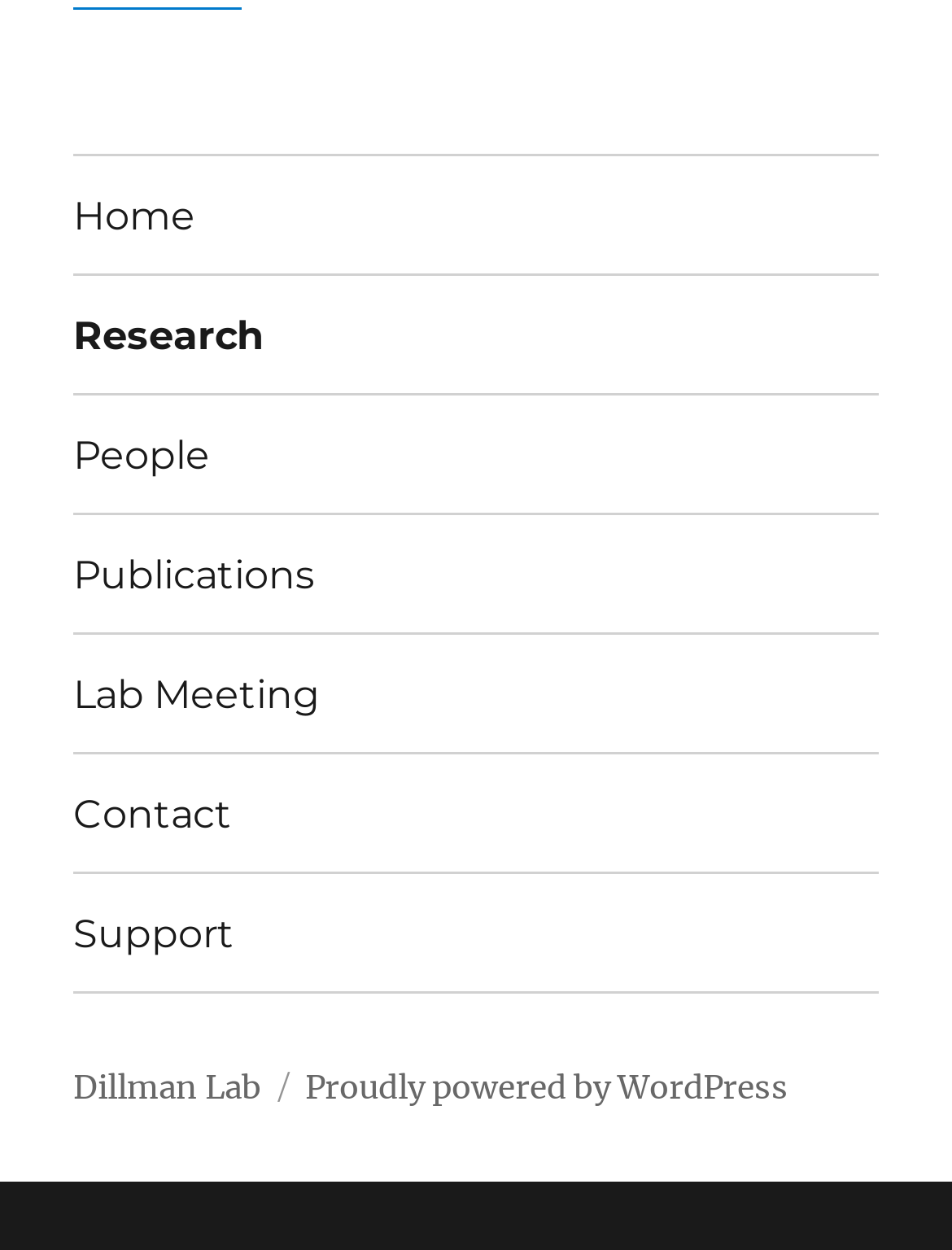Locate the bounding box coordinates of the element's region that should be clicked to carry out the following instruction: "access publications". The coordinates need to be four float numbers between 0 and 1, i.e., [left, top, right, bottom].

[0.077, 0.413, 0.923, 0.506]